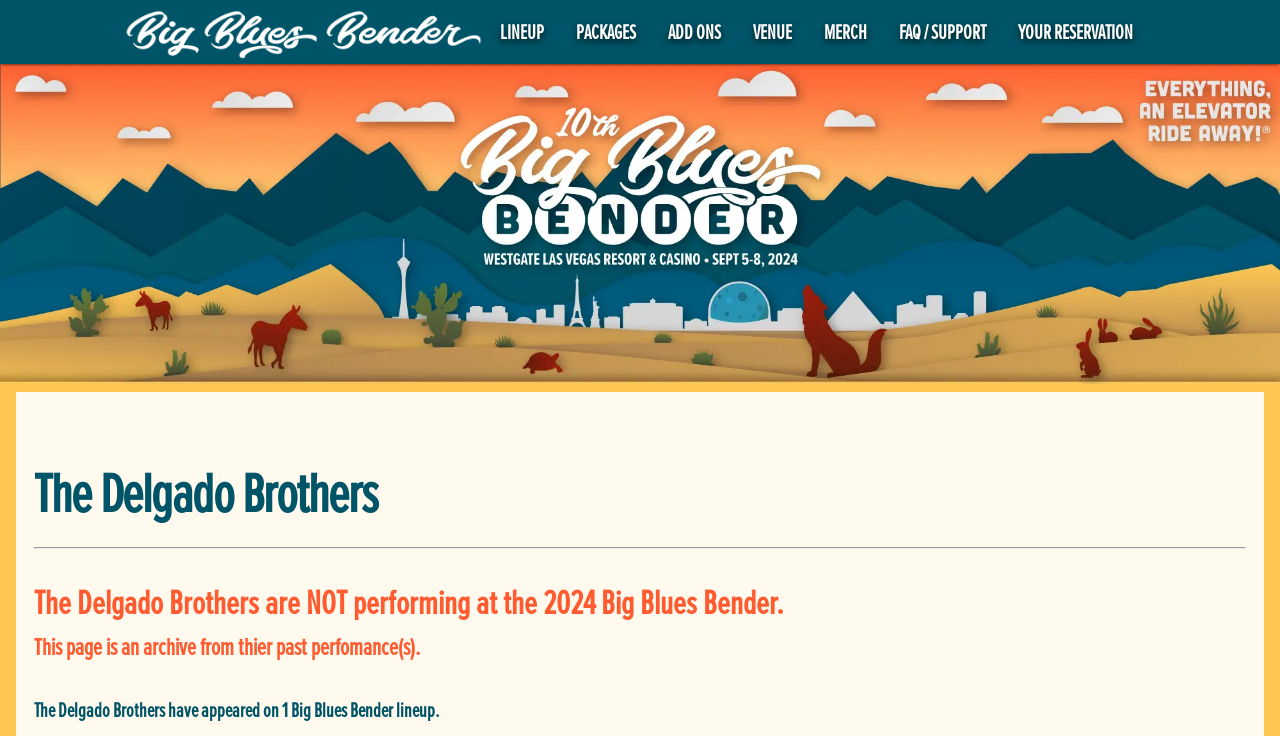Kindly determine the bounding box coordinates of the area that needs to be clicked to fulfill this instruction: "View VENUE information".

[0.581, 0.023, 0.615, 0.064]